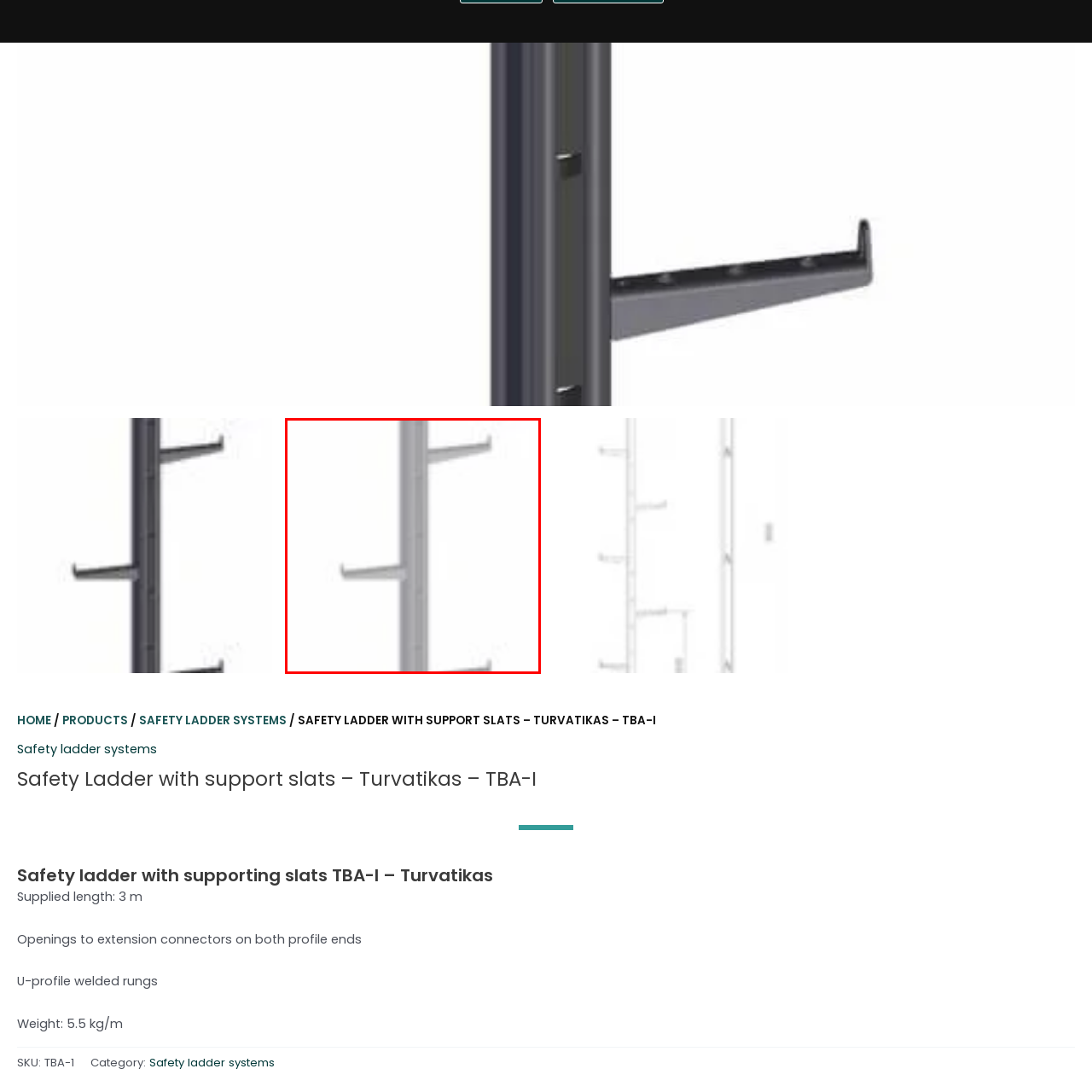Please review the image enclosed by the red bounding box and give a detailed answer to the following question, utilizing the information from the visual: What is the weight of the ladder per meter?

The caption states that the ladder has a lightweight design, weighing 5.5 kg/m, which is an important feature for portability and convenience.